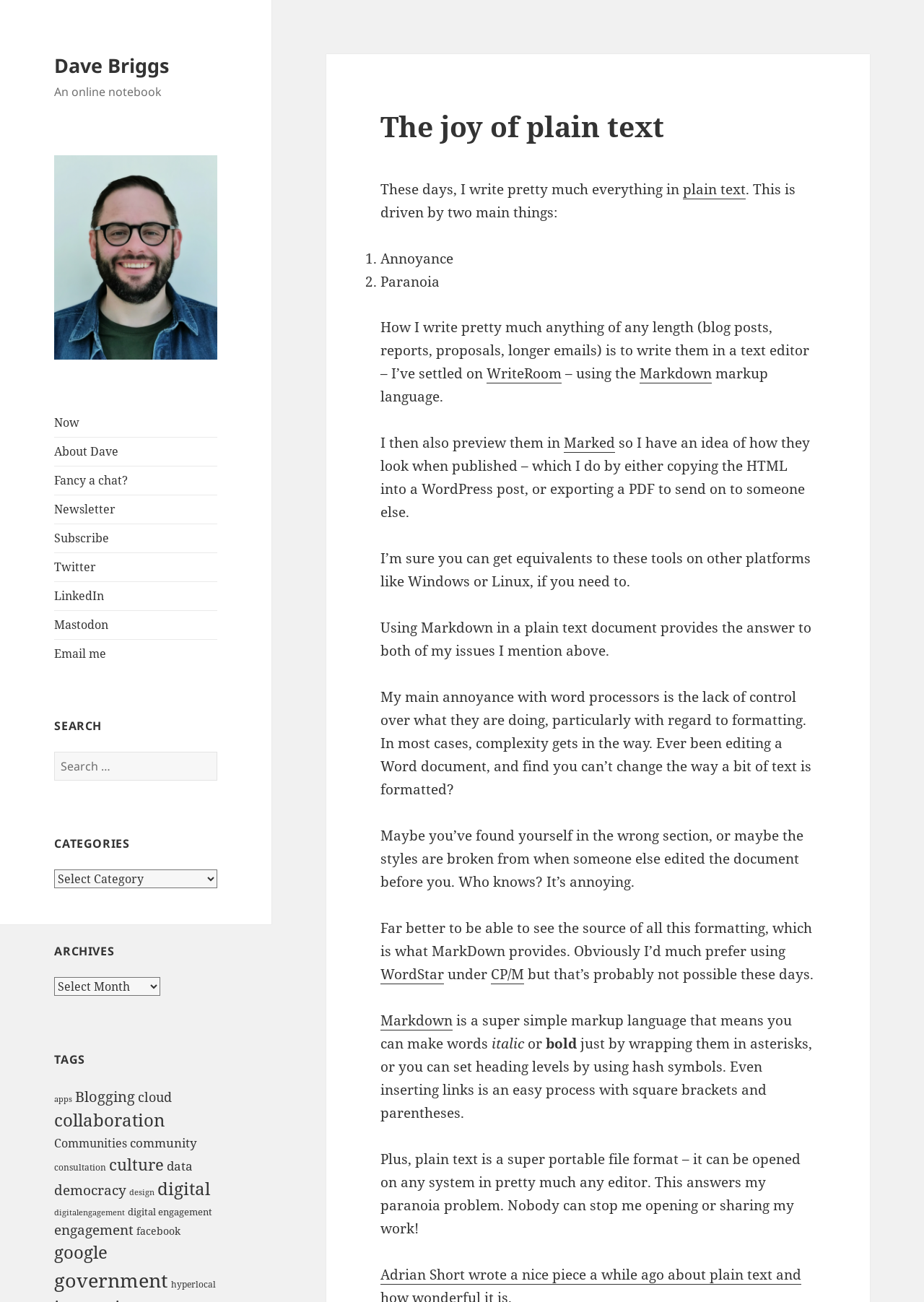Offer an in-depth caption of the entire webpage.

The webpage is a personal blog with a simple and clean design. At the top, there is a link to the author's name, "Dave Briggs", and a brief description of the blog, "An online notebook". Below this, there is a navigation menu with several links, including "Now", "About Dave", "Fancy a chat?", "Newsletter", "Subscribe", "Twitter", "LinkedIn", and "Mastodon". 

To the right of the navigation menu, there is a search bar with a button labeled "Search". Below the search bar, there are three sections: "CATEGORIES", "ARCHIVES", and "TAGS". The "CATEGORIES" section has a dropdown menu, while the "ARCHIVES" section has a combobox. The "TAGS" section has a long list of links, each labeled with a tag name and the number of items associated with it.

The main content of the webpage is a blog post titled "The joy of plain text". The post is divided into several paragraphs, with headings and links scattered throughout. The text discusses the author's preference for writing in plain text using a text editor and the Markdown markup language. The author explains how this approach solves two main issues: annoyance with word processors and paranoia about file formats. The post also mentions specific tools used, such as WriteRoom and Marked.

Throughout the post, there are links to external resources, such as WriteRoom and Markdown, as well as internal links to other blog posts. The text is well-structured and easy to follow, with clear headings and concise paragraphs.